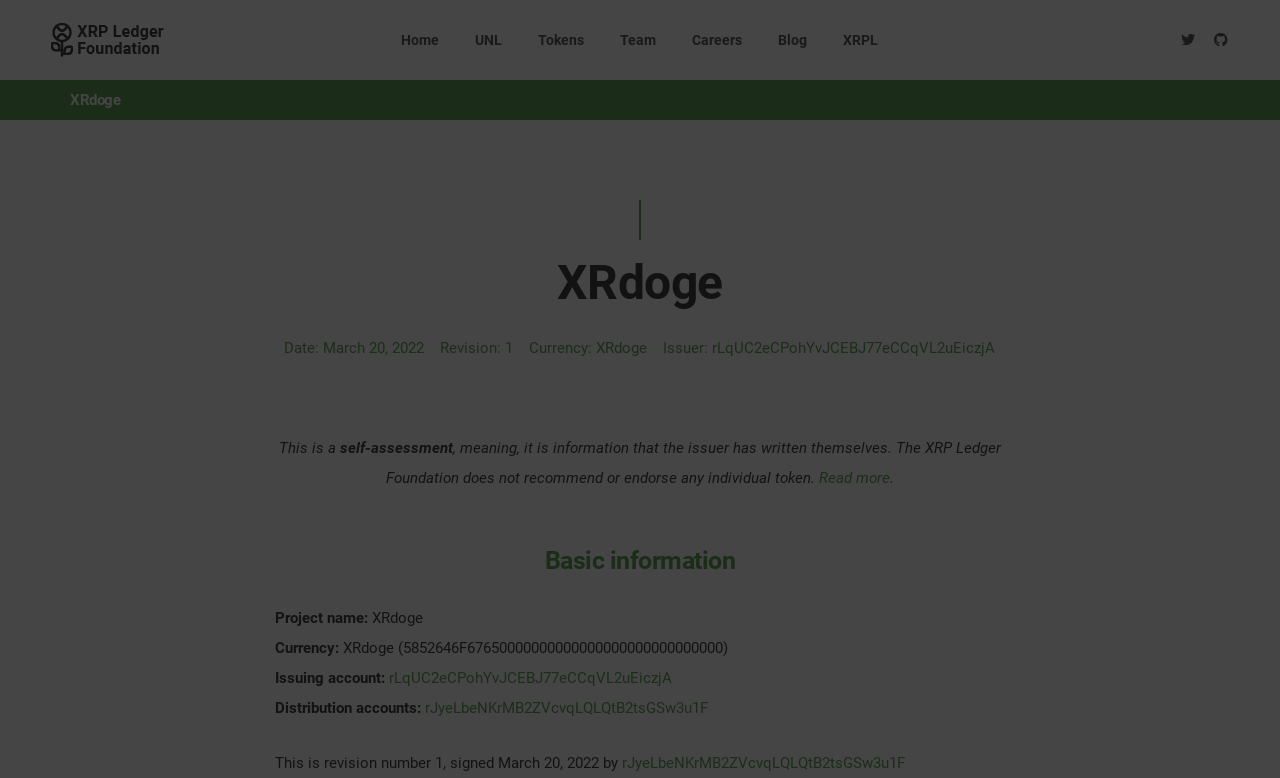Give a one-word or one-phrase response to the question:
What is the revision number of the token?

1